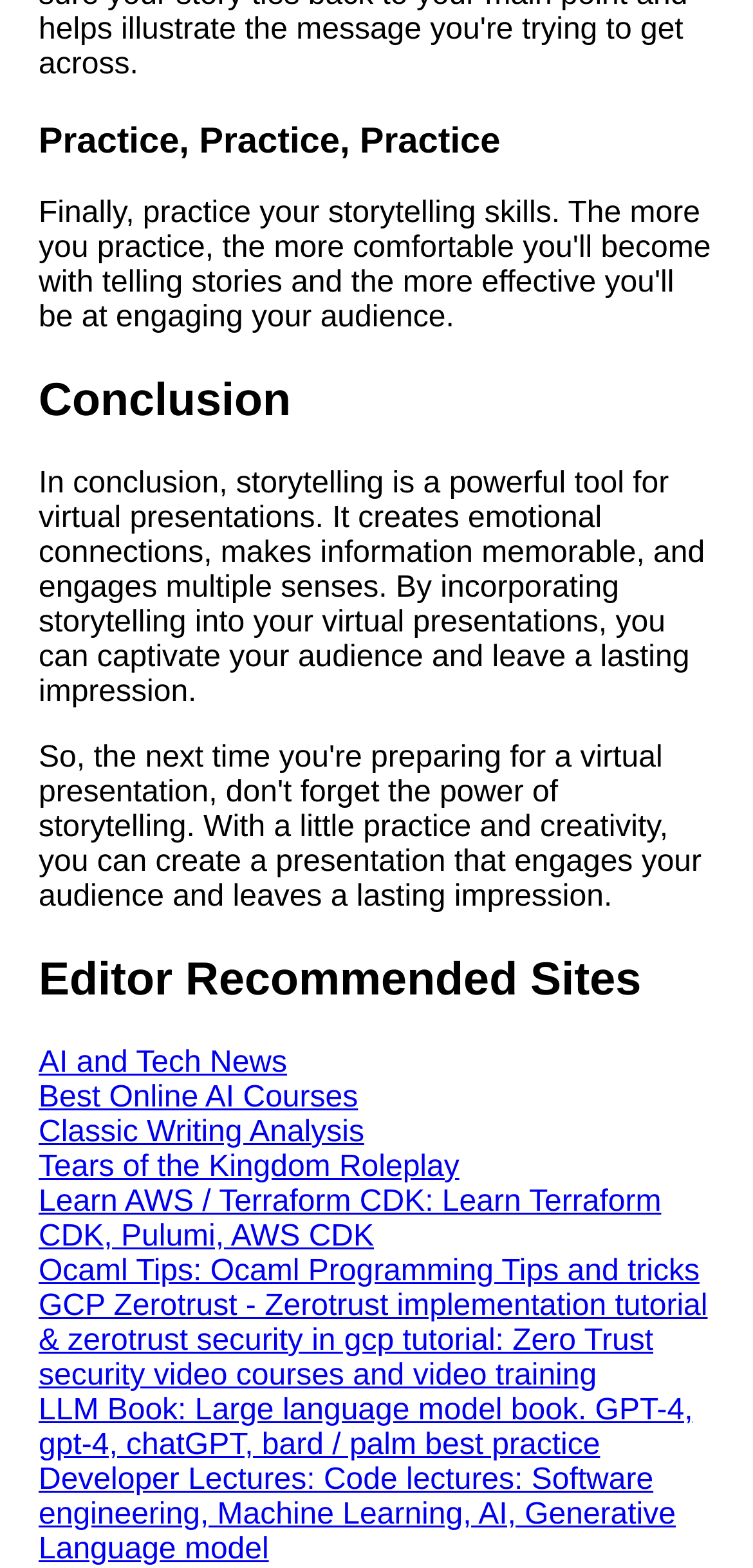Please determine the bounding box of the UI element that matches this description: Google Mp3 Search. The coordinates should be given as (top-left x, top-left y, bottom-right x, bottom-right y), with all values between 0 and 1.

[0.038, 0.179, 0.615, 0.22]